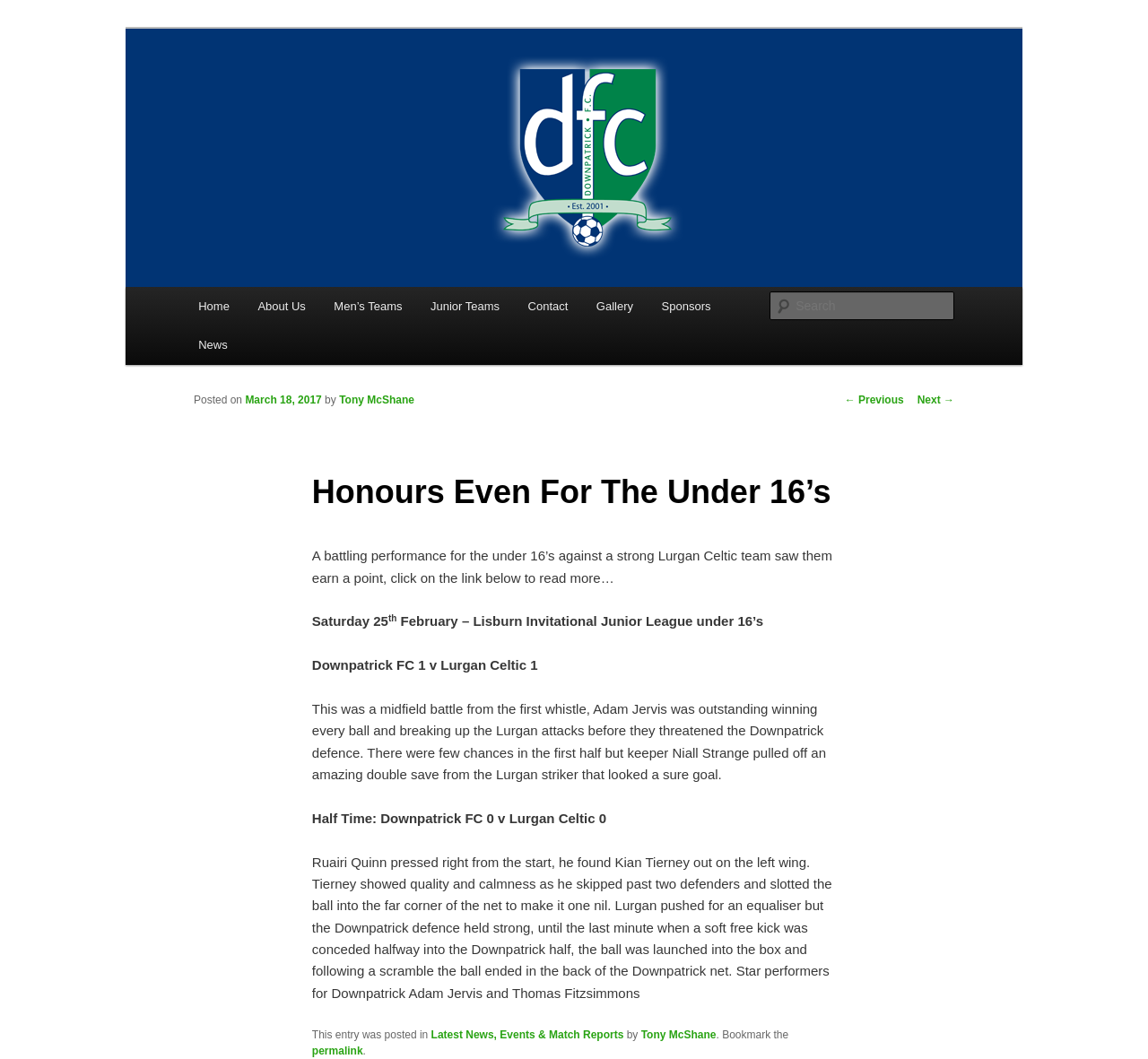Please provide the bounding box coordinates in the format (top-left x, top-left y, bottom-right x, bottom-right y). Remember, all values are floating point numbers between 0 and 1. What is the bounding box coordinate of the region described as: Junior Teams

[0.363, 0.271, 0.447, 0.308]